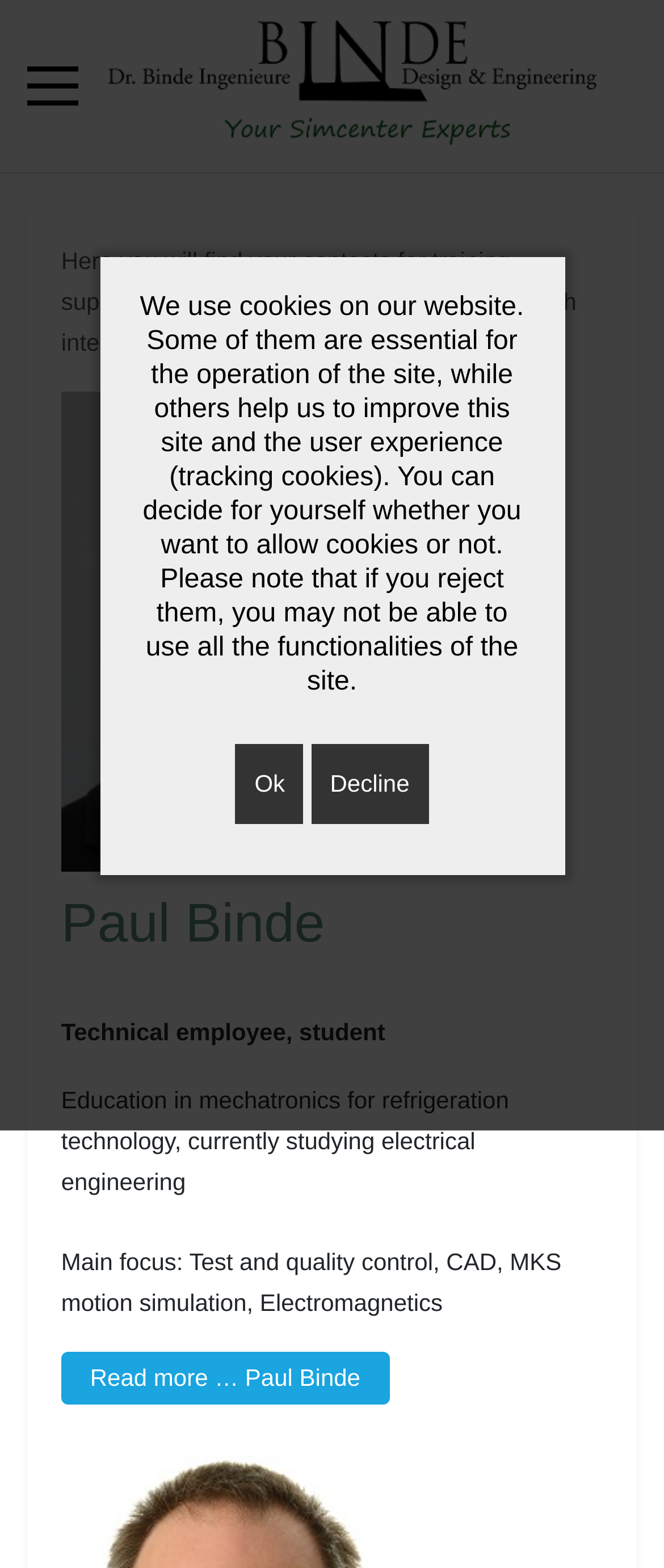Explain the webpage in detail, including its primary components.

The webpage is about Dr. Binde Ingenieure, a company that specializes in engineering services for Siemens simulation programs, particularly Simcenter 3D, and is also the manufacturer of the solver NX-Magnetics. The company has expertise in electromagnetism.

At the top of the page, there is a header section that spans almost the entire width of the page. Within this section, there is a mobile menu toggle button located at the top-left corner, and a link to the company's name, "Dr. Binde Ingenieure, Ihre Simcenter Experten", which is accompanied by an image of the company's logo.

Below the header section, there is a brief introduction that takes up about a quarter of the page's width. The text explains that the page provides contact information for training, support, services, and software development, along with interesting information about the people involved.

The main content of the page is an article that occupies most of the page's width. It features a section about Paul Binde, which includes a heading, a link to his name, and three paragraphs of text that describe his background, education, and areas of focus. There is also a "Read more" link at the bottom of this section.

At the bottom of the page, there is a notification about the use of cookies on the website. The notification is divided into two sections: a text block that explains the purpose of cookies and a choice to either accept or decline them. The "Ok" and "Decline" links are positioned side by side, with the "Ok" link located slightly to the left of the center of the page.